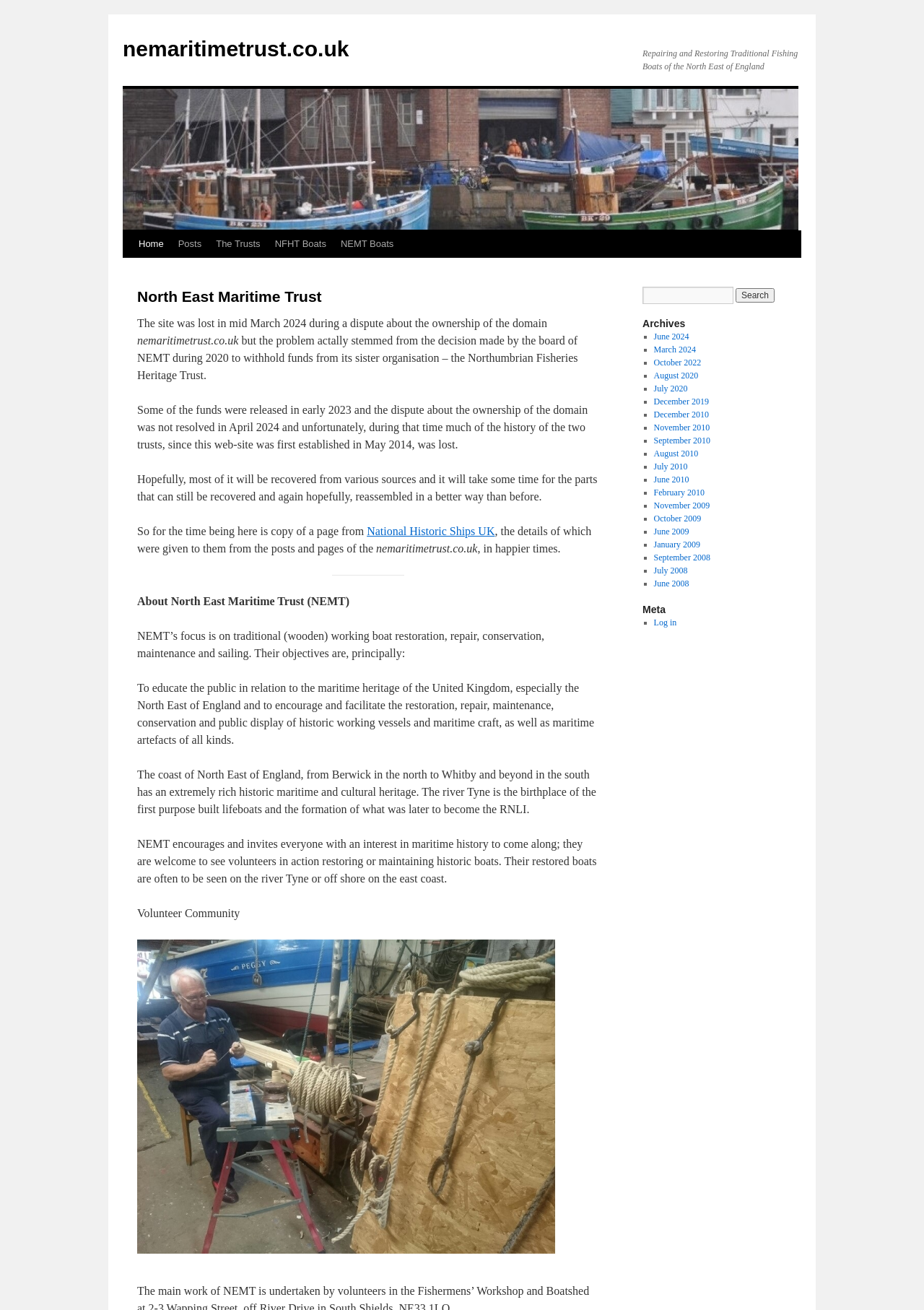What is the focus of NEMT?
Kindly answer the question with as much detail as you can.

According to the webpage, NEMT's focus is on traditional (wooden) working boat restoration, repair, conservation, maintenance, and sailing, as stated in the paragraph starting with 'About North East Maritime Trust (NEMT)'.